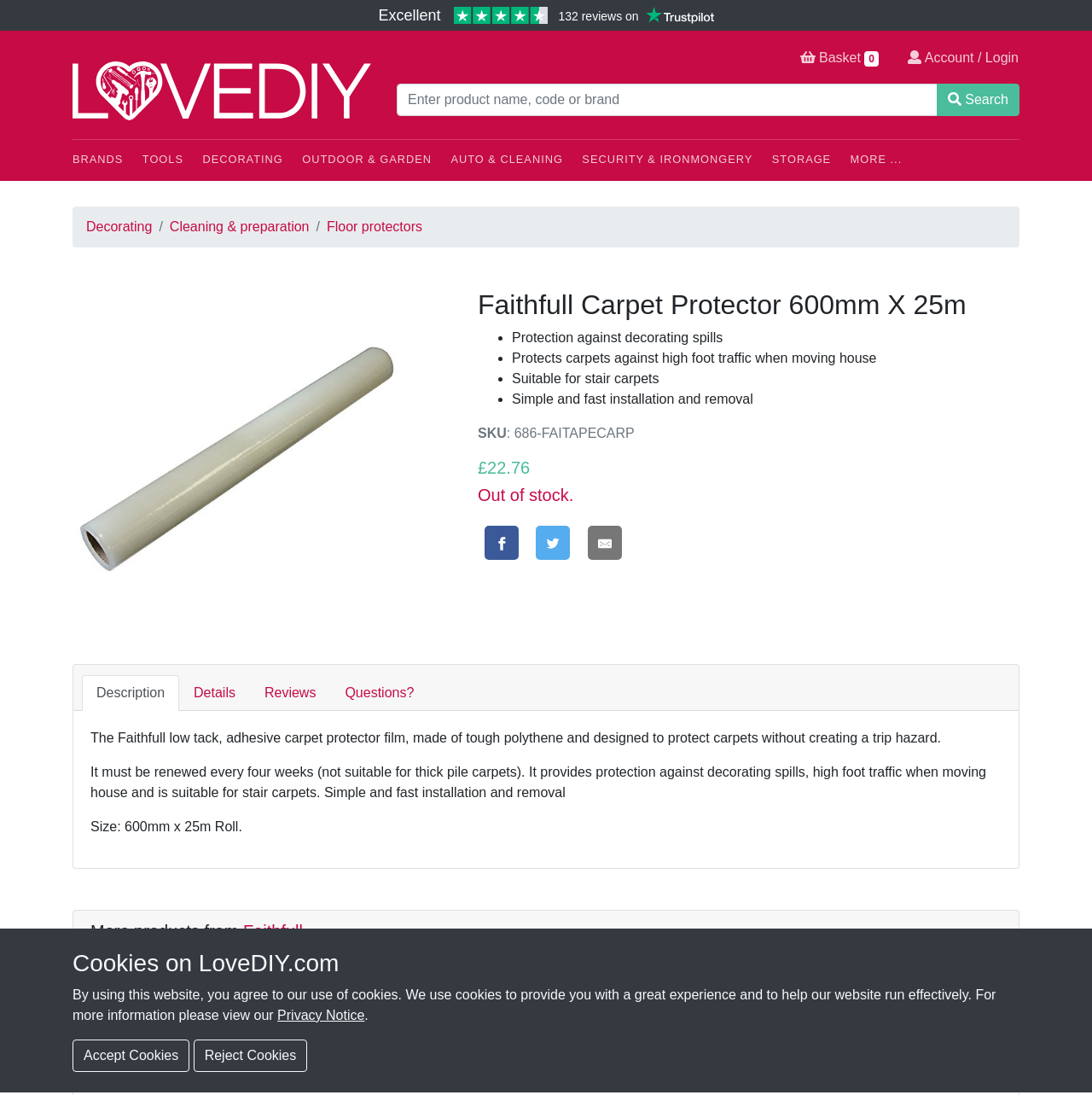Pinpoint the bounding box coordinates of the clickable area needed to execute the instruction: "Check the Archives". The coordinates should be specified as four float numbers between 0 and 1, i.e., [left, top, right, bottom].

None